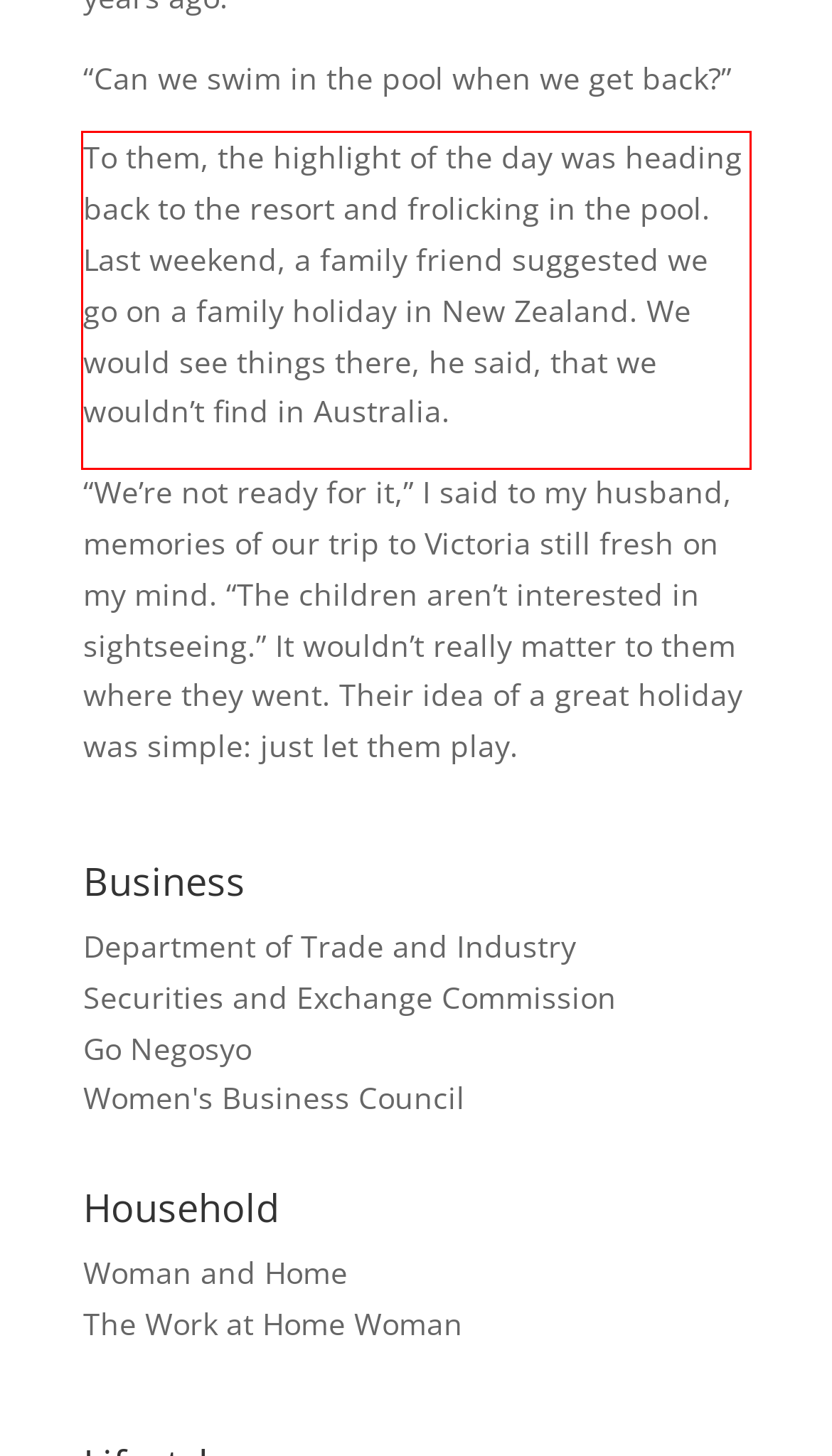Using the provided screenshot of a webpage, recognize the text inside the red rectangle bounding box by performing OCR.

To them, the highlight of the day was heading back to the resort and frolicking in the pool. Last weekend, a family friend suggested we go on a family holiday in New Zealand. We would see things there, he said, that we wouldn’t find in Australia.